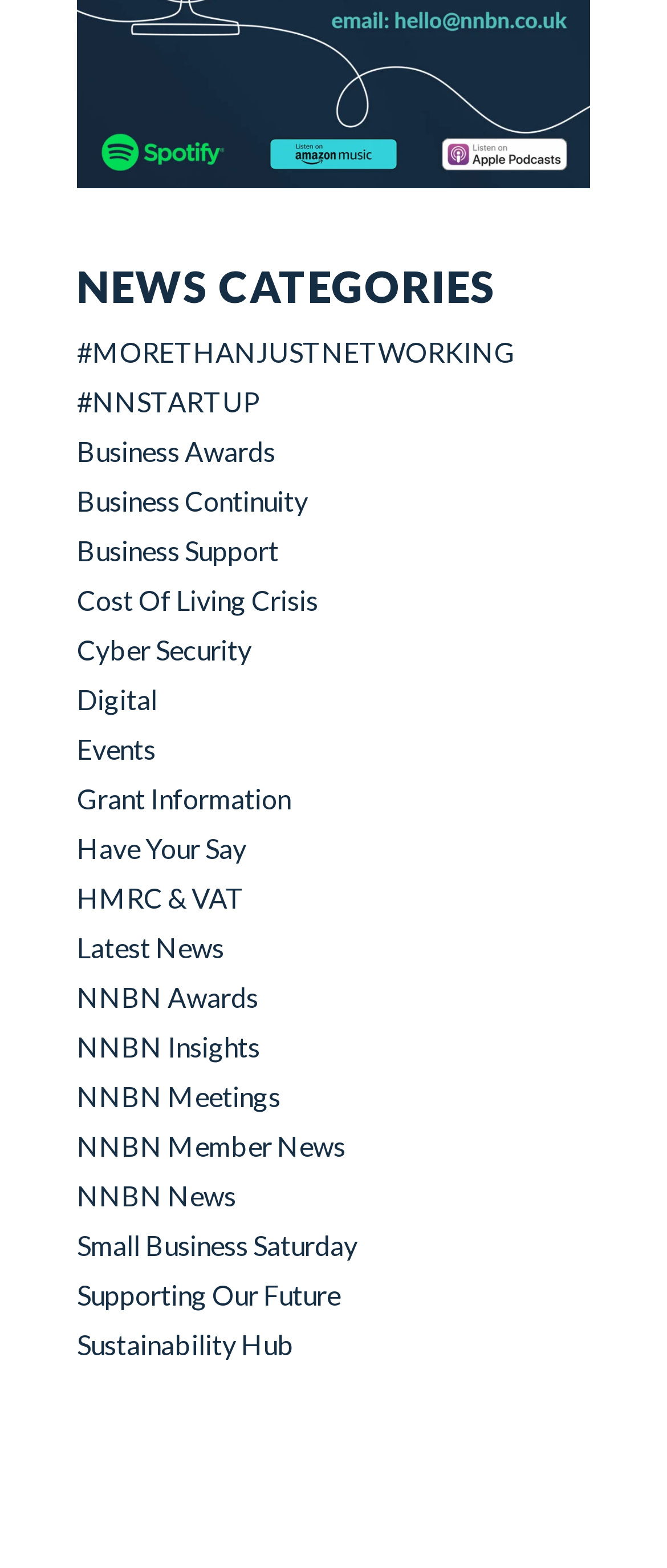Bounding box coordinates are to be given in the format (top-left x, top-left y, bottom-right x, bottom-right y). All values must be floating point numbers between 0 and 1. Provide the bounding box coordinate for the UI element described as: #NNSTARTUP

[0.115, 0.246, 0.39, 0.266]